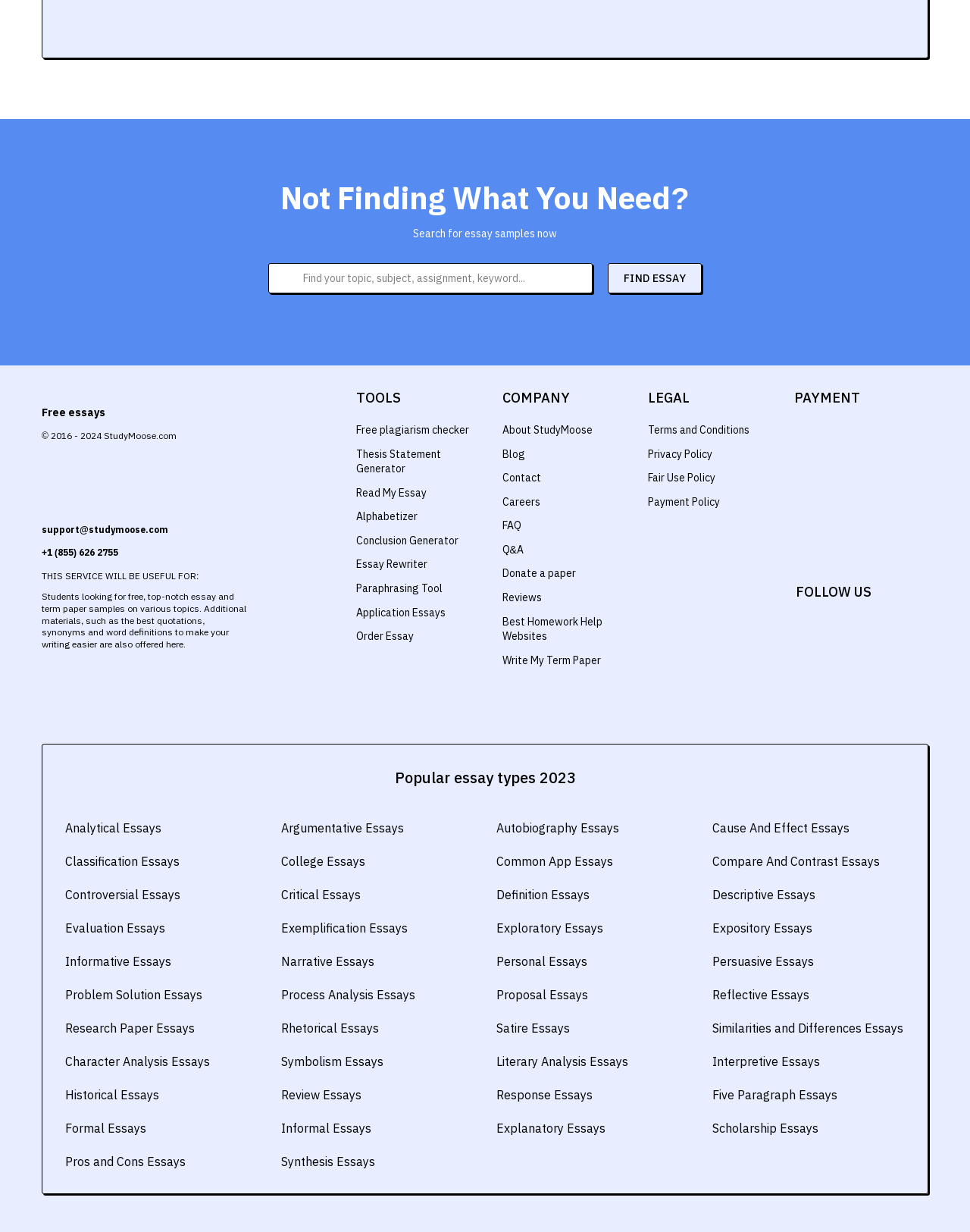Determine the bounding box coordinates of the section I need to click to execute the following instruction: "Read about StudyMoose". Provide the coordinates as four float numbers between 0 and 1, i.e., [left, top, right, bottom].

[0.518, 0.343, 0.611, 0.354]